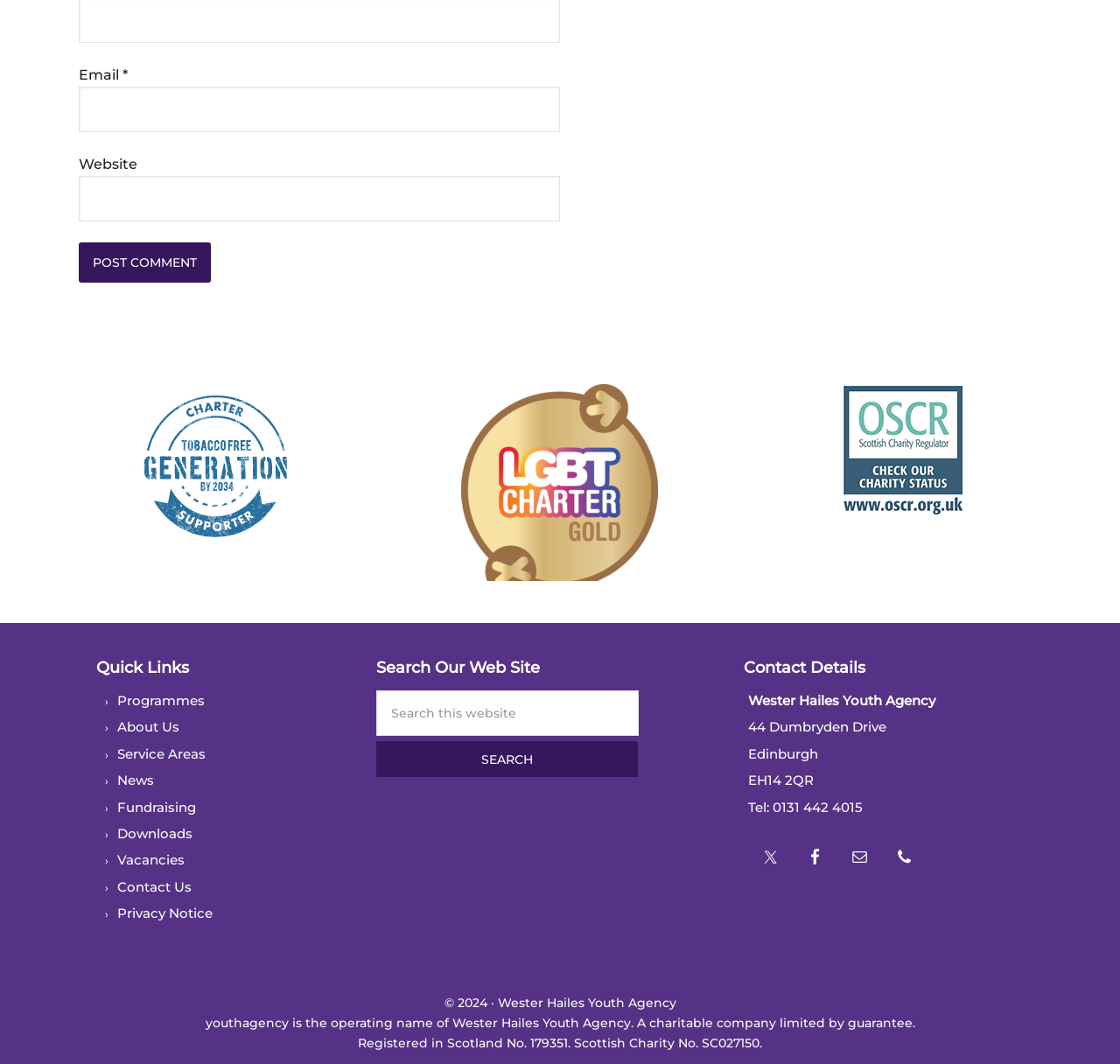Could you specify the bounding box coordinates for the clickable section to complete the following instruction: "Click on Free Trial"?

None